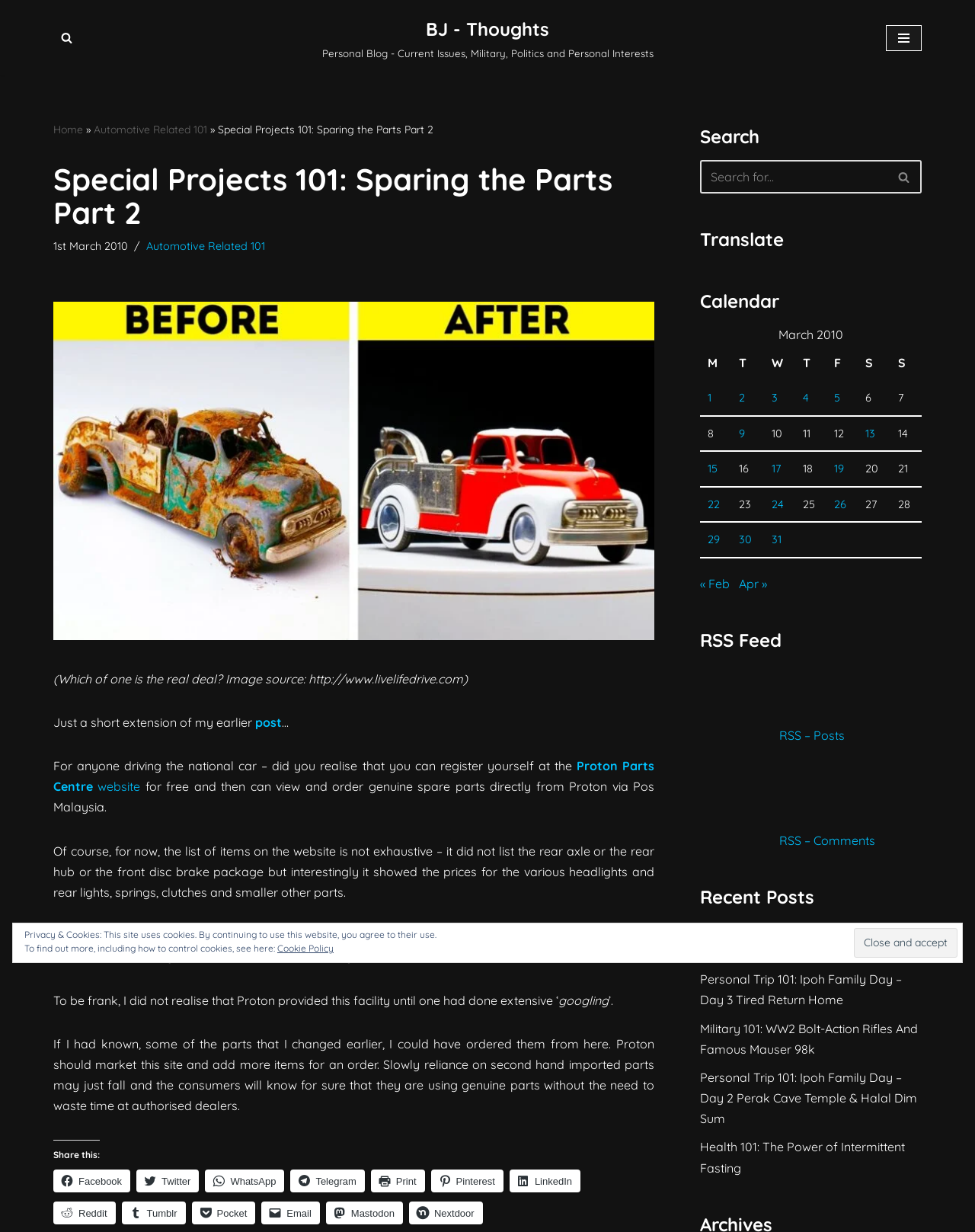Find the bounding box of the web element that fits this description: "Cookie Policy".

[0.284, 0.765, 0.342, 0.774]